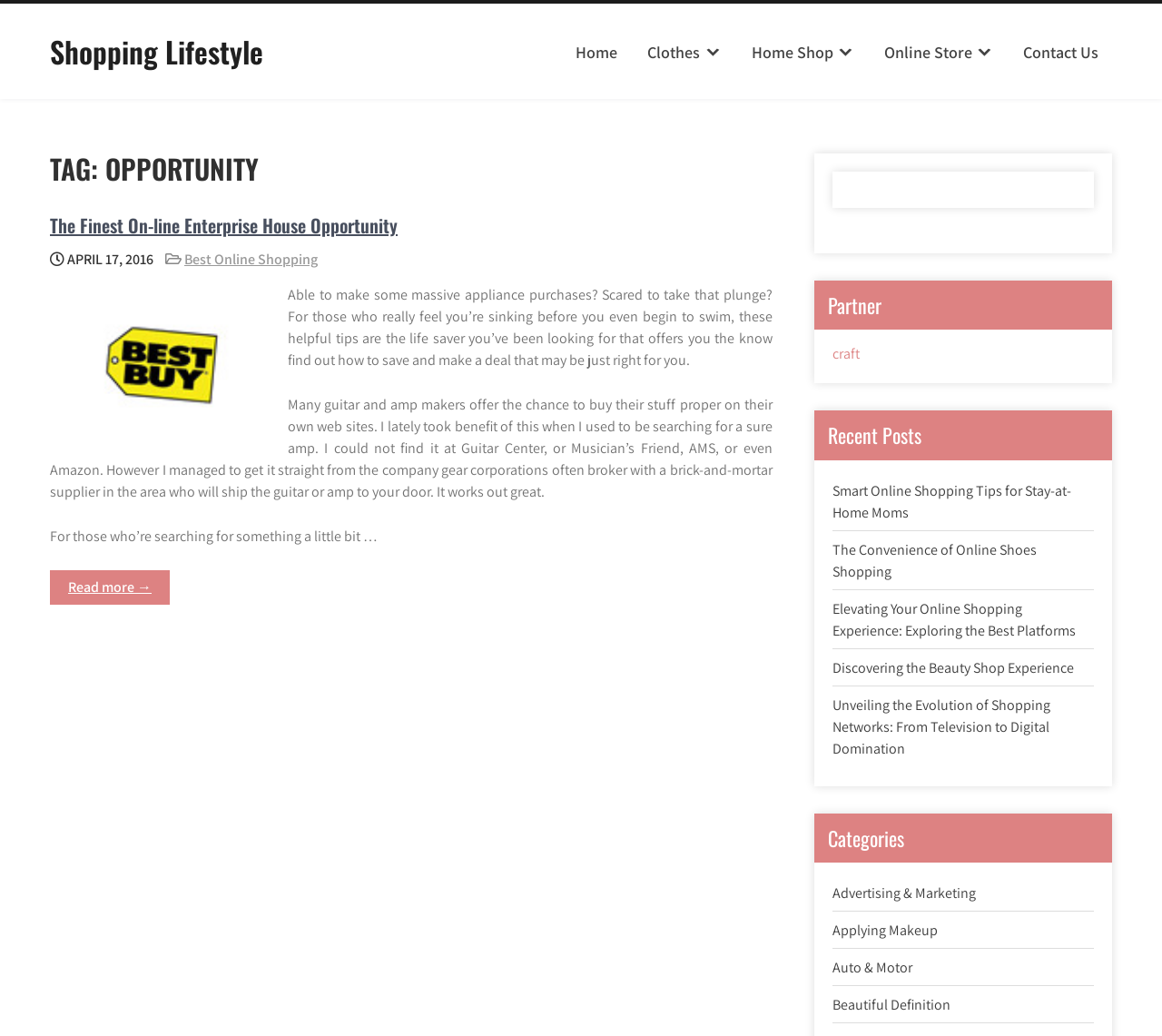Please give the bounding box coordinates of the area that should be clicked to fulfill the following instruction: "Read the article about 'The Finest On-line Enterprise House Opportunity'". The coordinates should be in the format of four float numbers from 0 to 1, i.e., [left, top, right, bottom].

[0.043, 0.208, 0.665, 0.227]